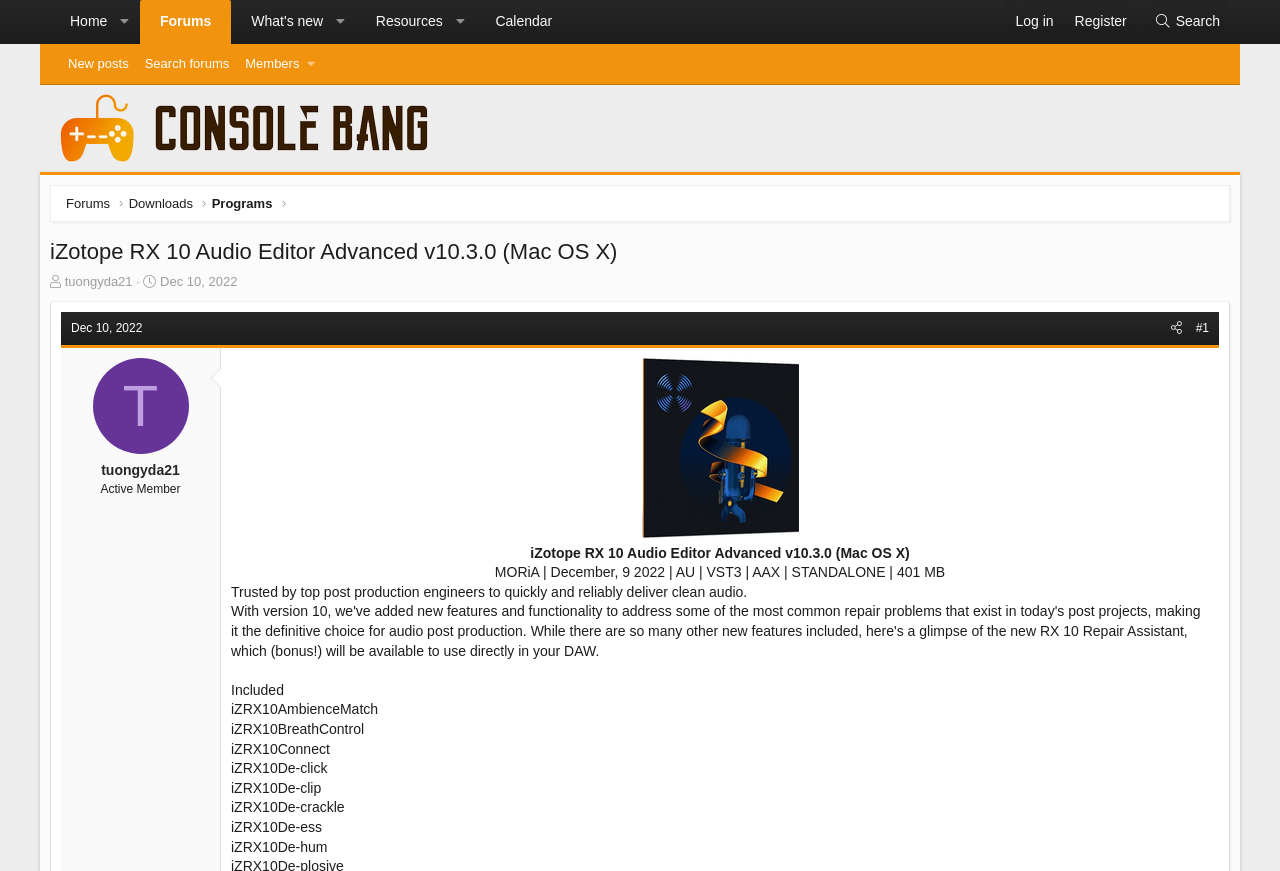Mark the bounding box of the element that matches the following description: "parent_node: Members aria-label="Toggle expanded"".

[0.235, 0.056, 0.251, 0.09]